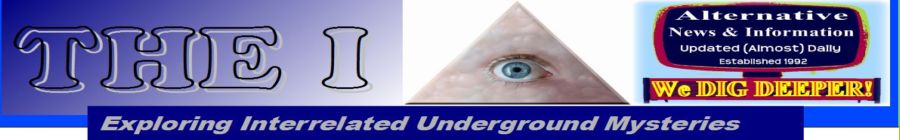Use one word or a short phrase to answer the question provided: 
What is the commitment of the site?

Thorough investigation and exploration